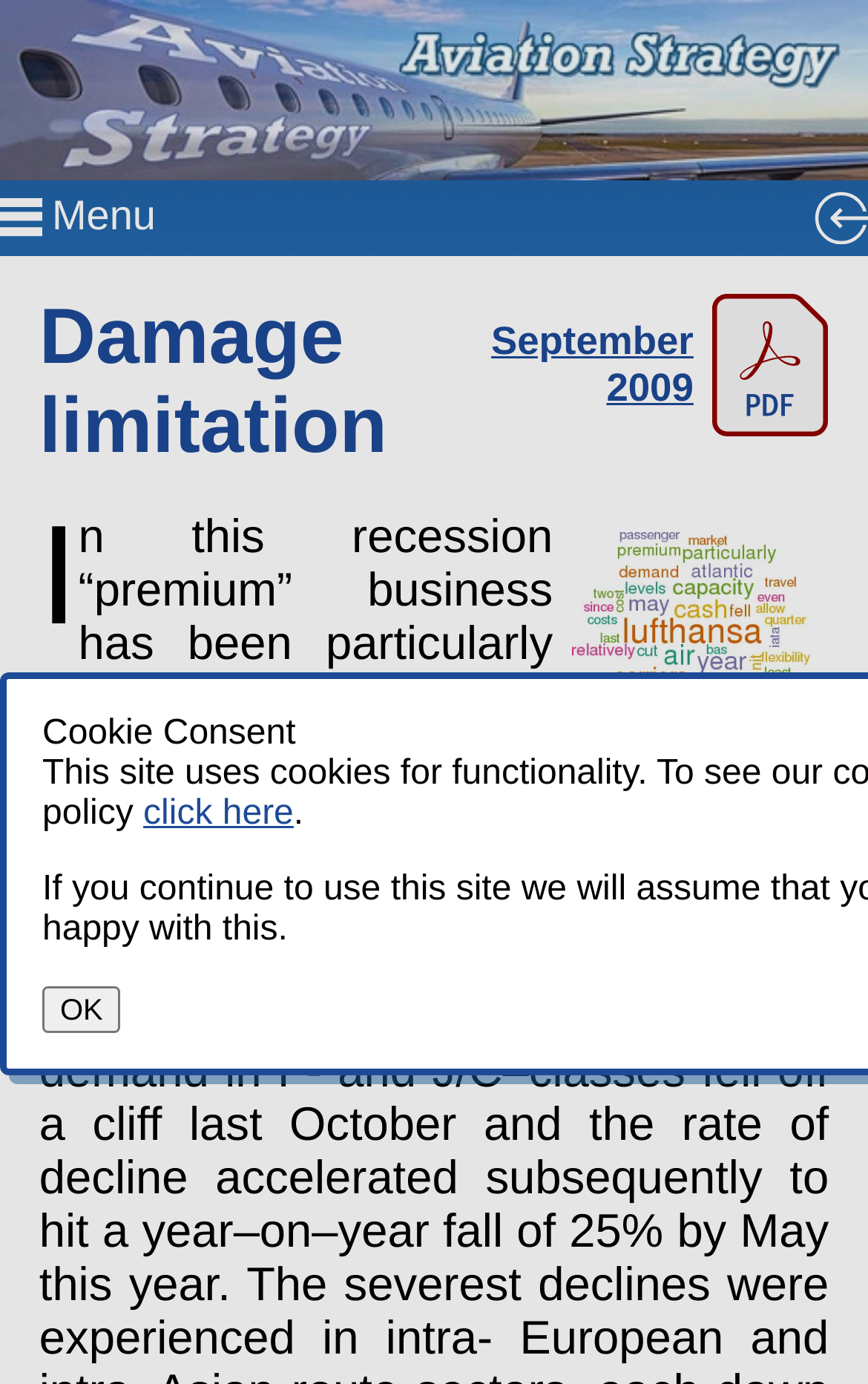Determine and generate the text content of the webpage's headline.

Damage limitation
September 2009